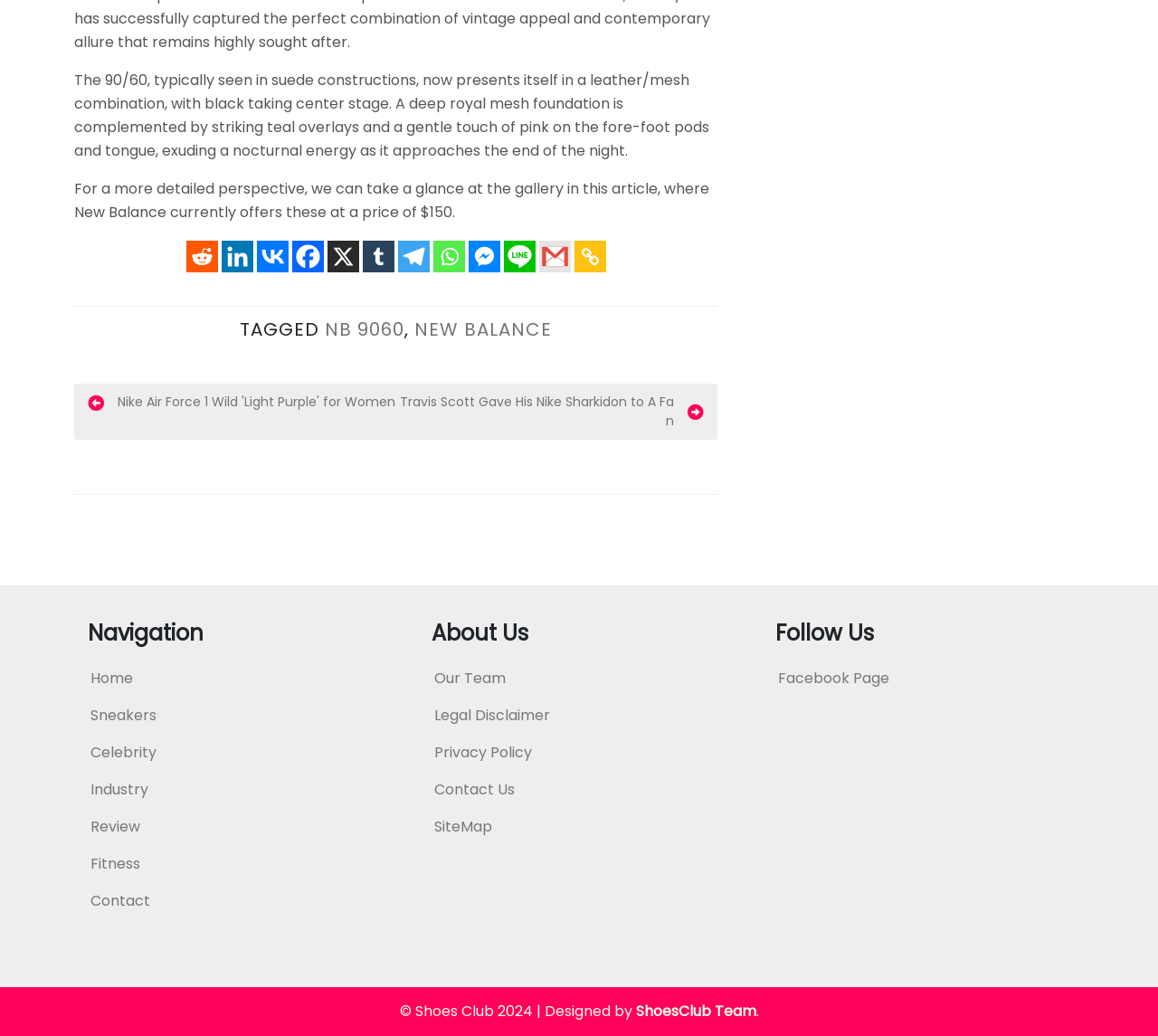Refer to the element description aria-label="Gmail" title="Google Gmail" and identify the corresponding bounding box in the screenshot. Format the coordinates as (top-left x, top-left y, bottom-right x, bottom-right y) with values in the range of 0 to 1.

[0.465, 0.233, 0.493, 0.263]